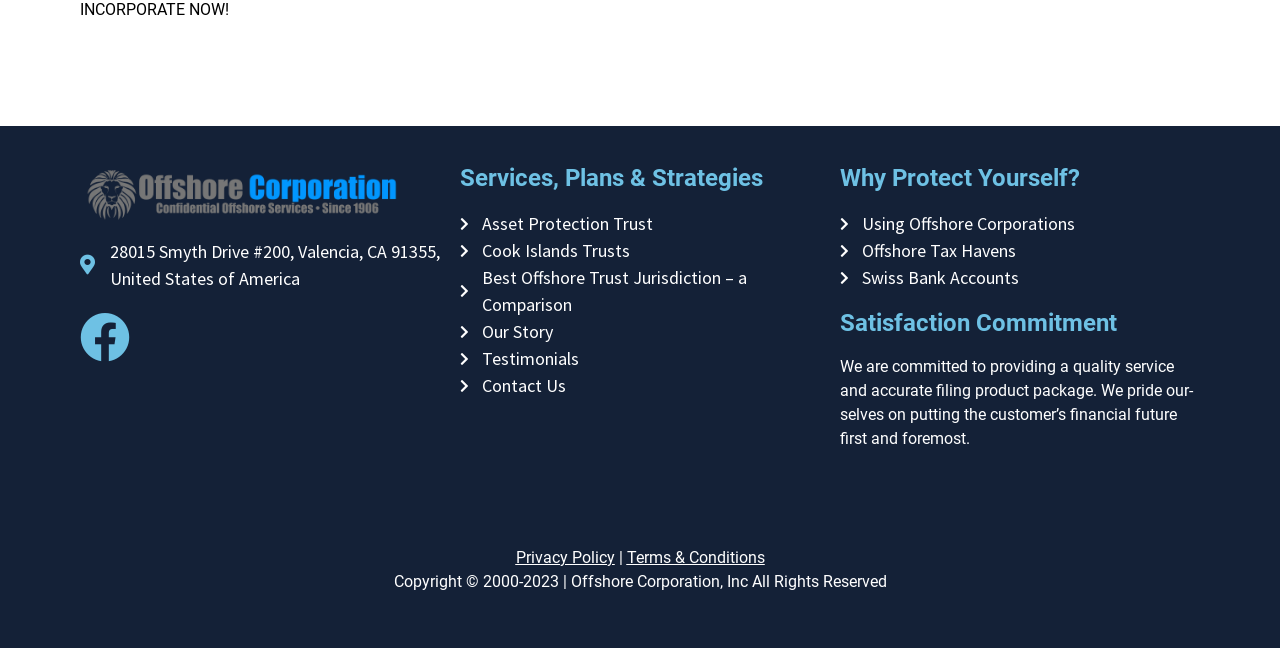Indicate the bounding box coordinates of the element that needs to be clicked to satisfy the following instruction: "View 'Our Story'". The coordinates should be four float numbers between 0 and 1, i.e., [left, top, right, bottom].

[0.359, 0.491, 0.641, 0.533]